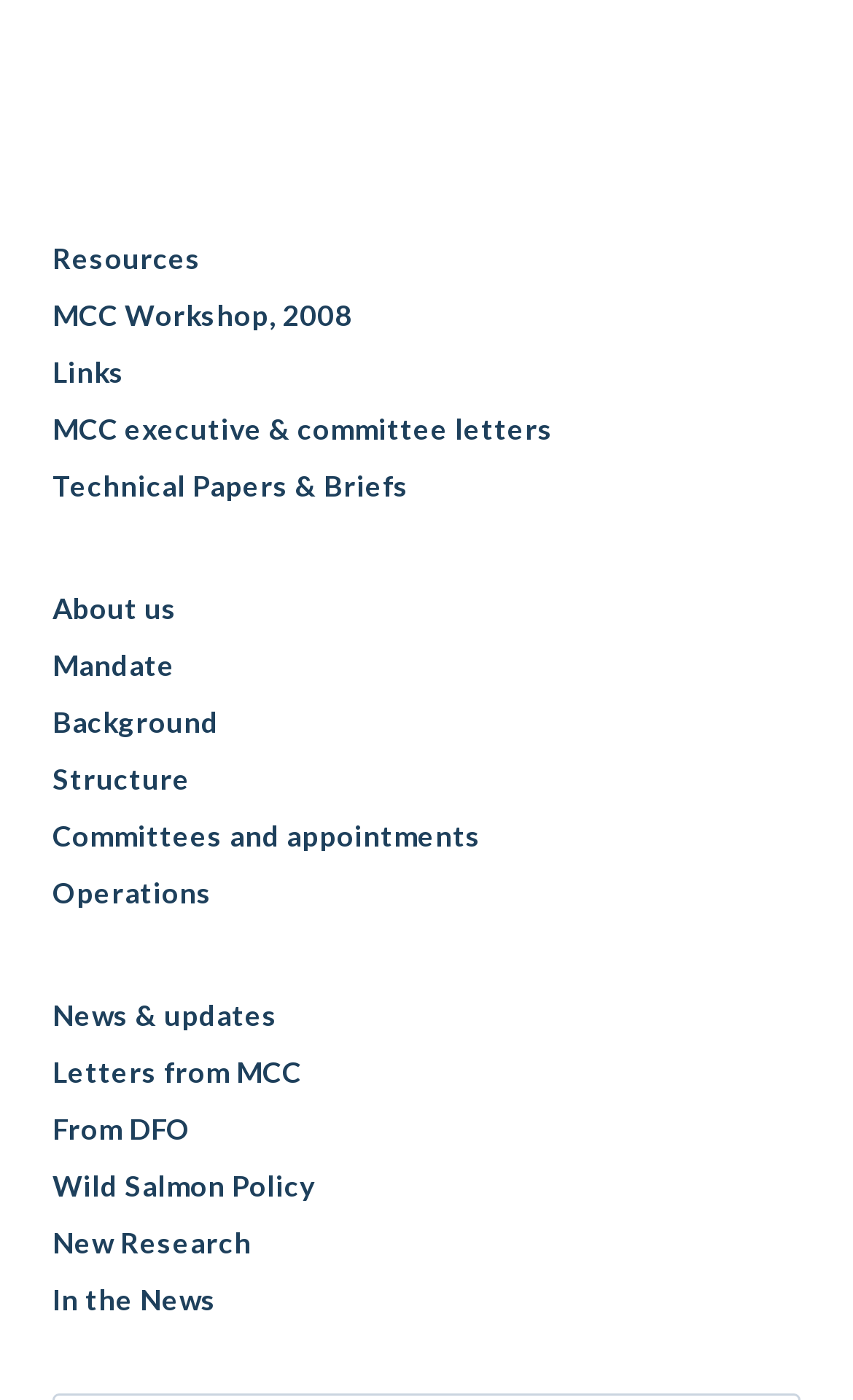Determine the bounding box coordinates of the element that should be clicked to execute the following command: "Learn about the MCC executive and committee letters".

[0.062, 0.287, 0.938, 0.327]